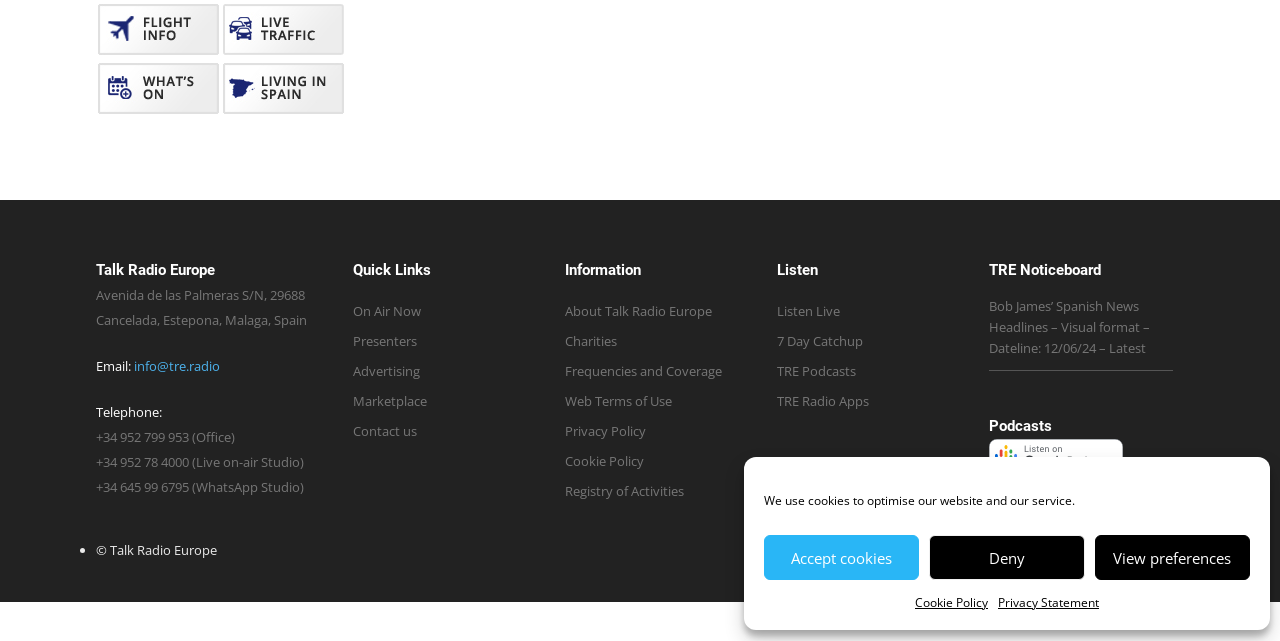Specify the bounding box coordinates (top-left x, top-left y, bottom-right x, bottom-right y) of the UI element in the screenshot that matches this description: Marketplace

[0.276, 0.612, 0.333, 0.64]